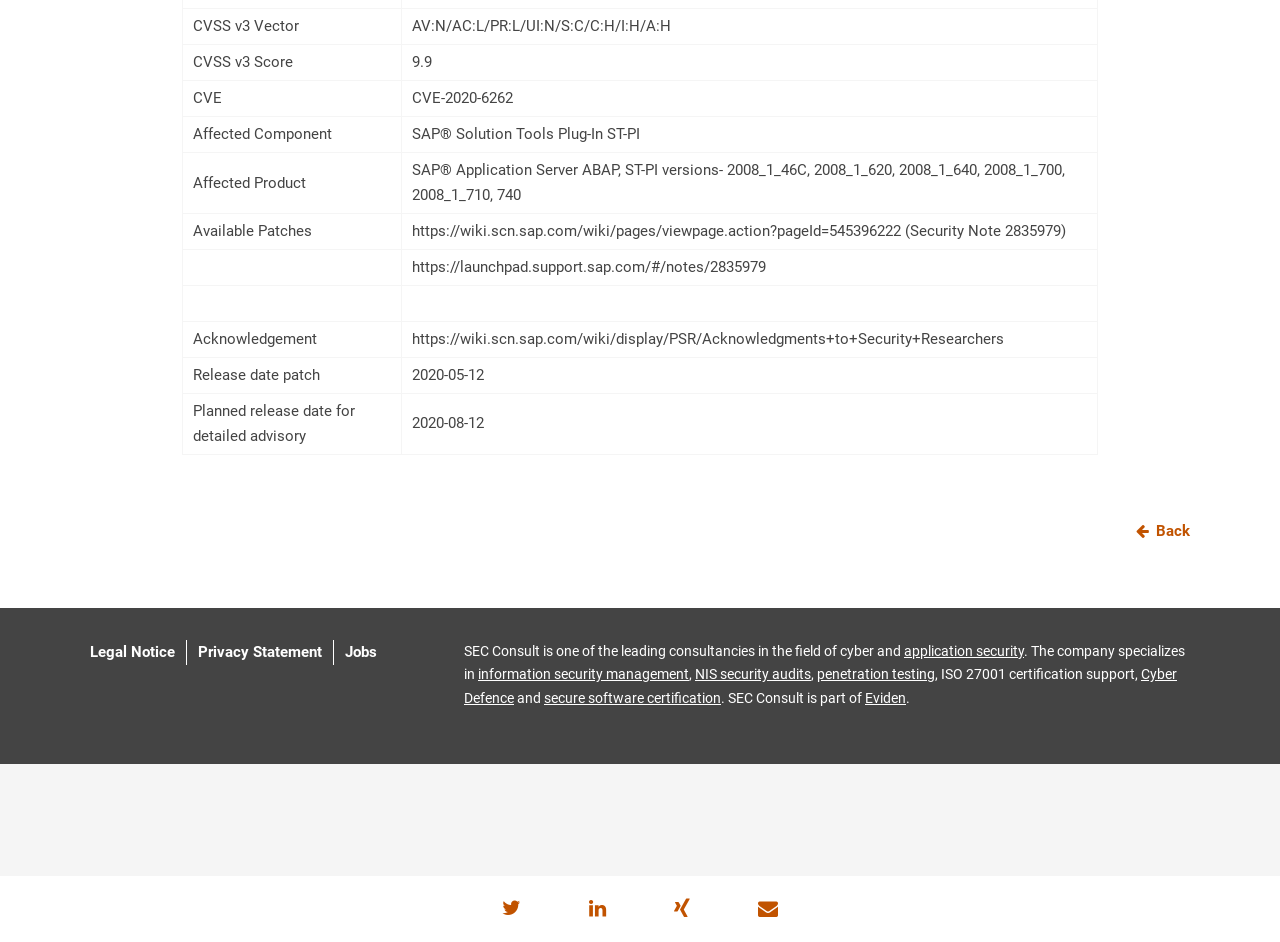Could you provide the bounding box coordinates for the portion of the screen to click to complete this instruction: "Click on the 'Back' button"?

[0.885, 0.554, 0.93, 0.573]